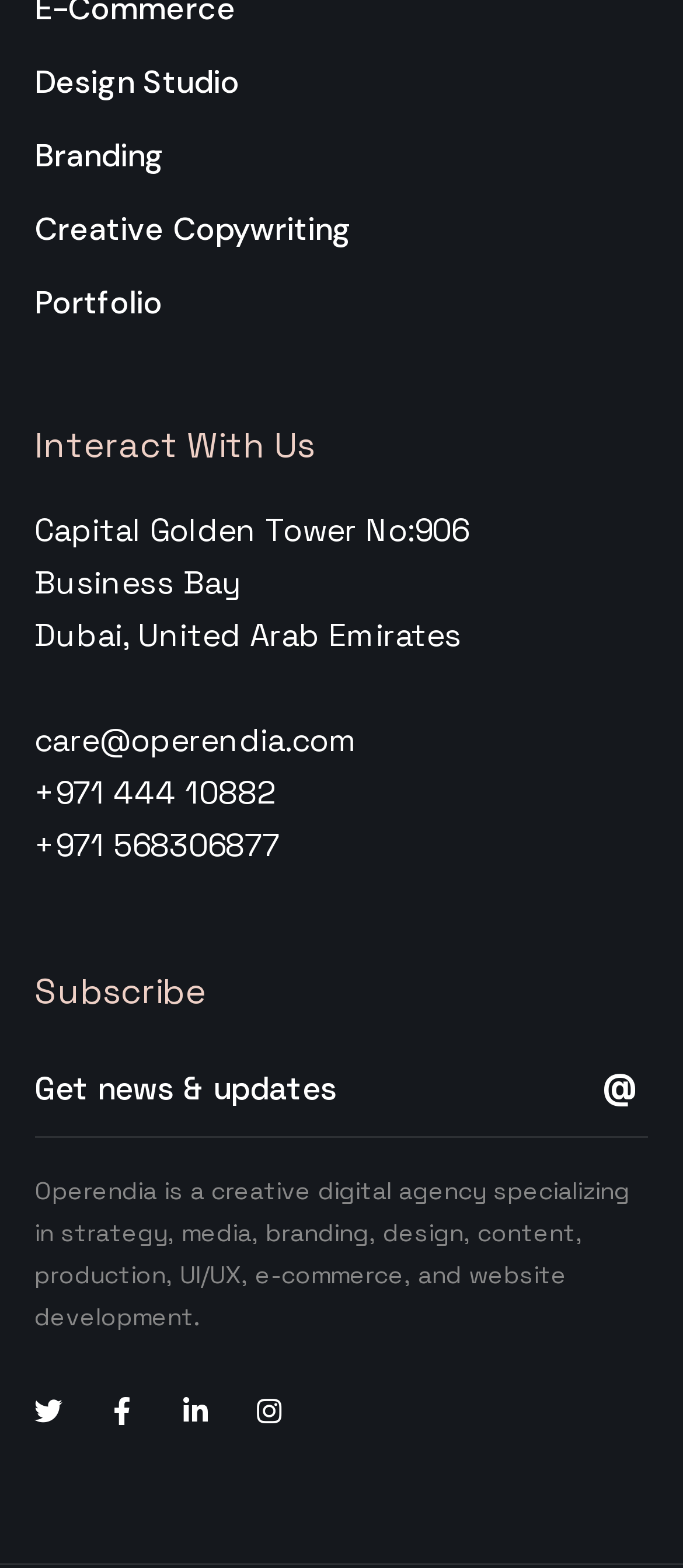How many social media links are available?
Please answer the question with as much detail and depth as you can.

The social media links can be found at the bottom of the webpage. There are four links: Twitter, Facebook, Linkedin, and Instagram. These links are represented by icons and can be clicked to access the respective social media platforms.